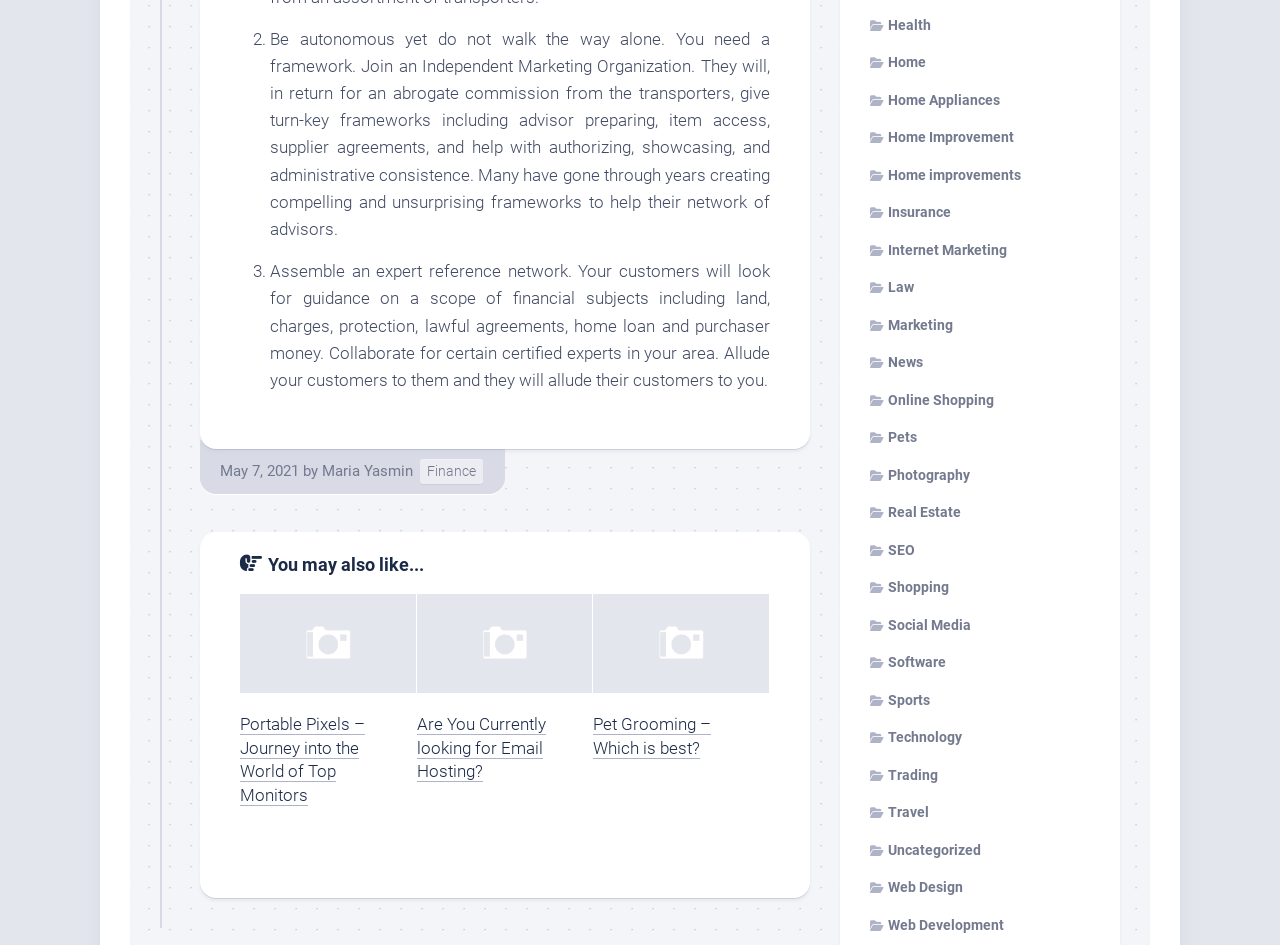Locate the bounding box coordinates of the element to click to perform the following action: 'Read the article 'Portable Pixels – Journey into the World of Top Monitors''. The coordinates should be given as four float values between 0 and 1, in the form of [left, top, right, bottom].

[0.188, 0.629, 0.325, 0.733]